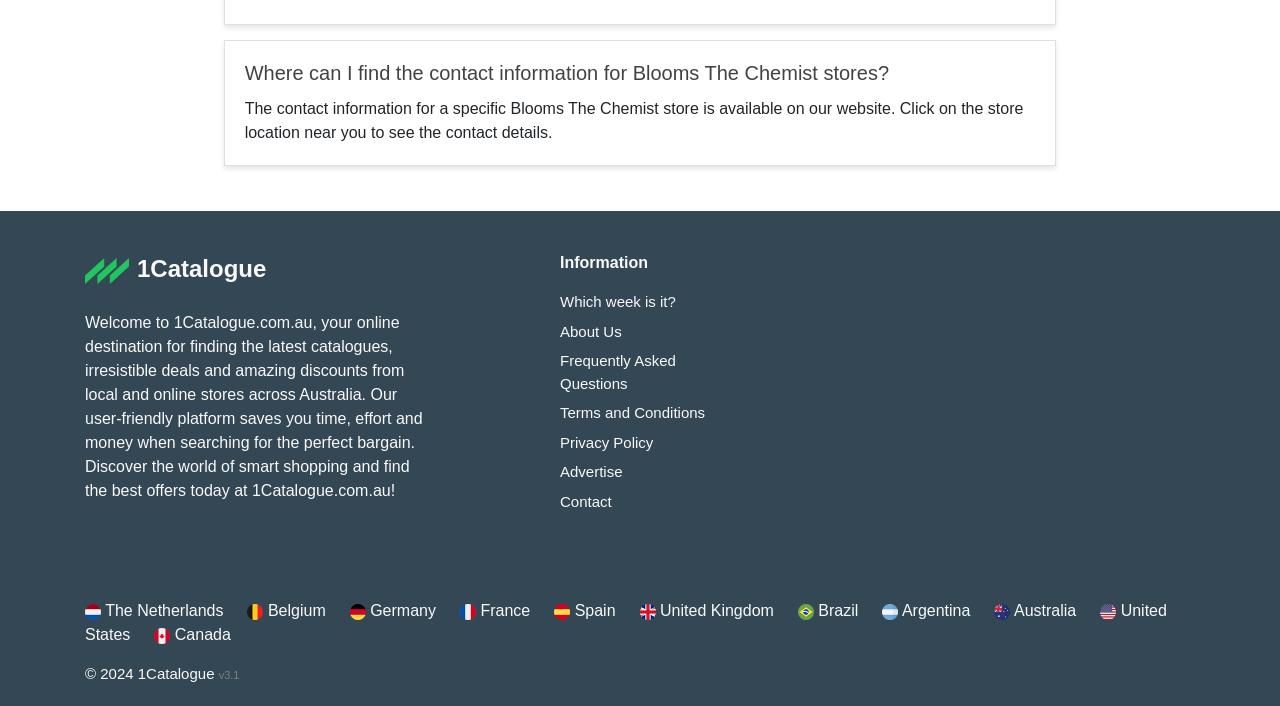What year is the copyright for?
Kindly answer the question with as much detail as you can.

The StaticText element with the text '© 2024 1Catalogue' suggests that the copyright is for the year 2024.